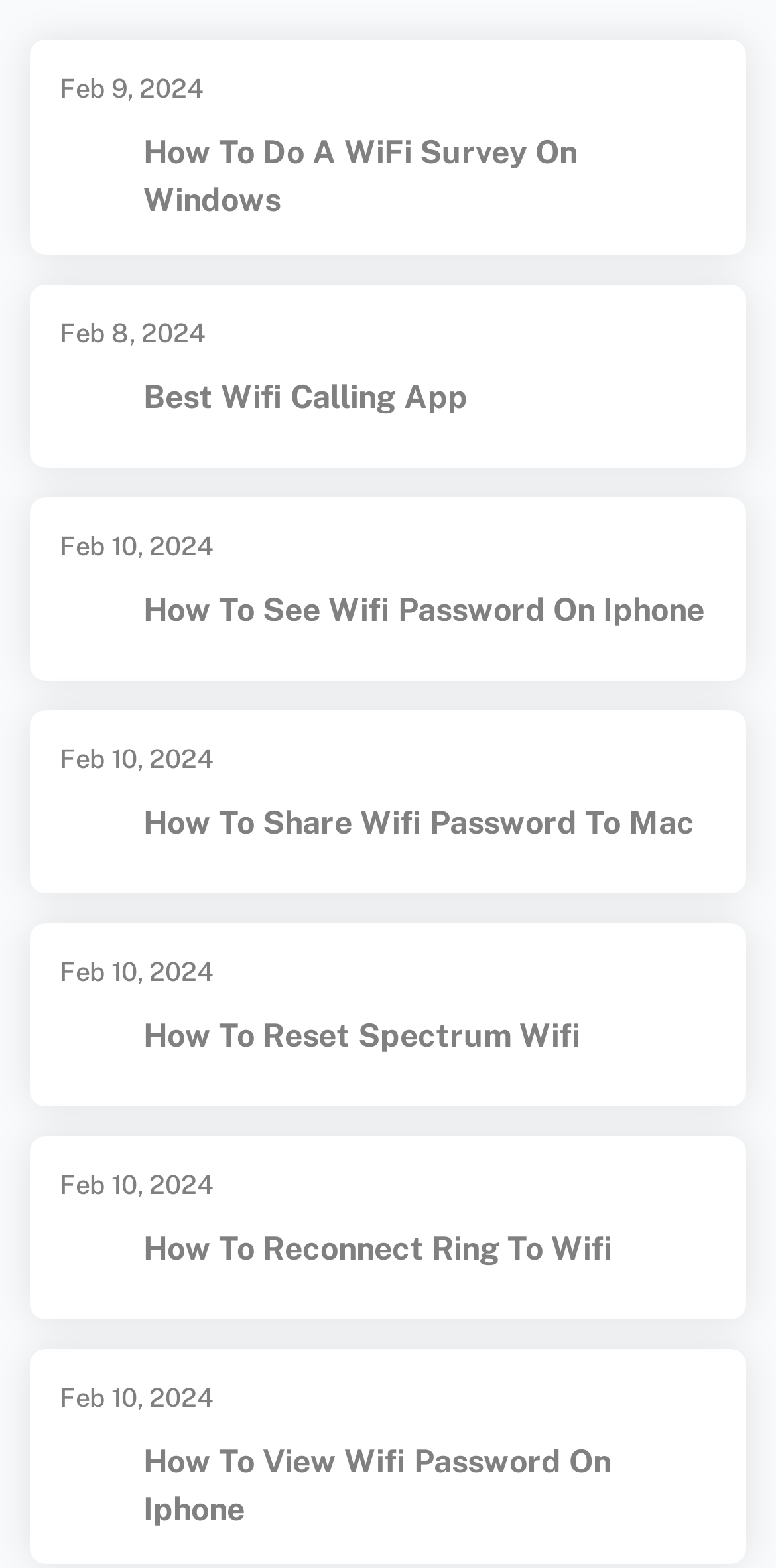What is the topic of the first article?
Examine the image closely and answer the question with as much detail as possible.

I read the title of the first link, which is 'How To Do A WiFi Survey On Windows', and determined that the topic is related to conducting a WiFi survey on Windows.